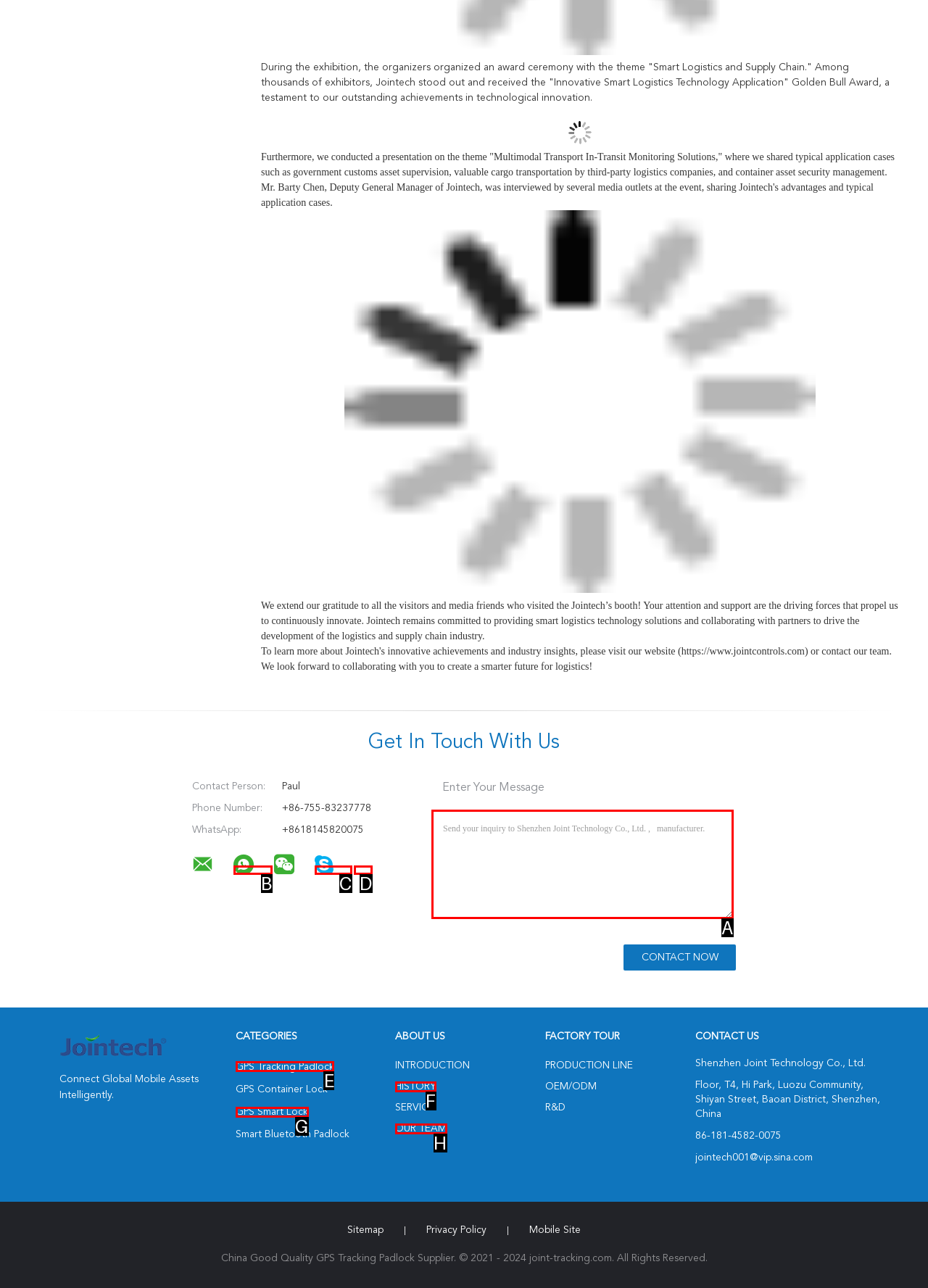Identify the correct UI element to click to follow this instruction: View the company's GPS tracking padlock products
Respond with the letter of the appropriate choice from the displayed options.

E